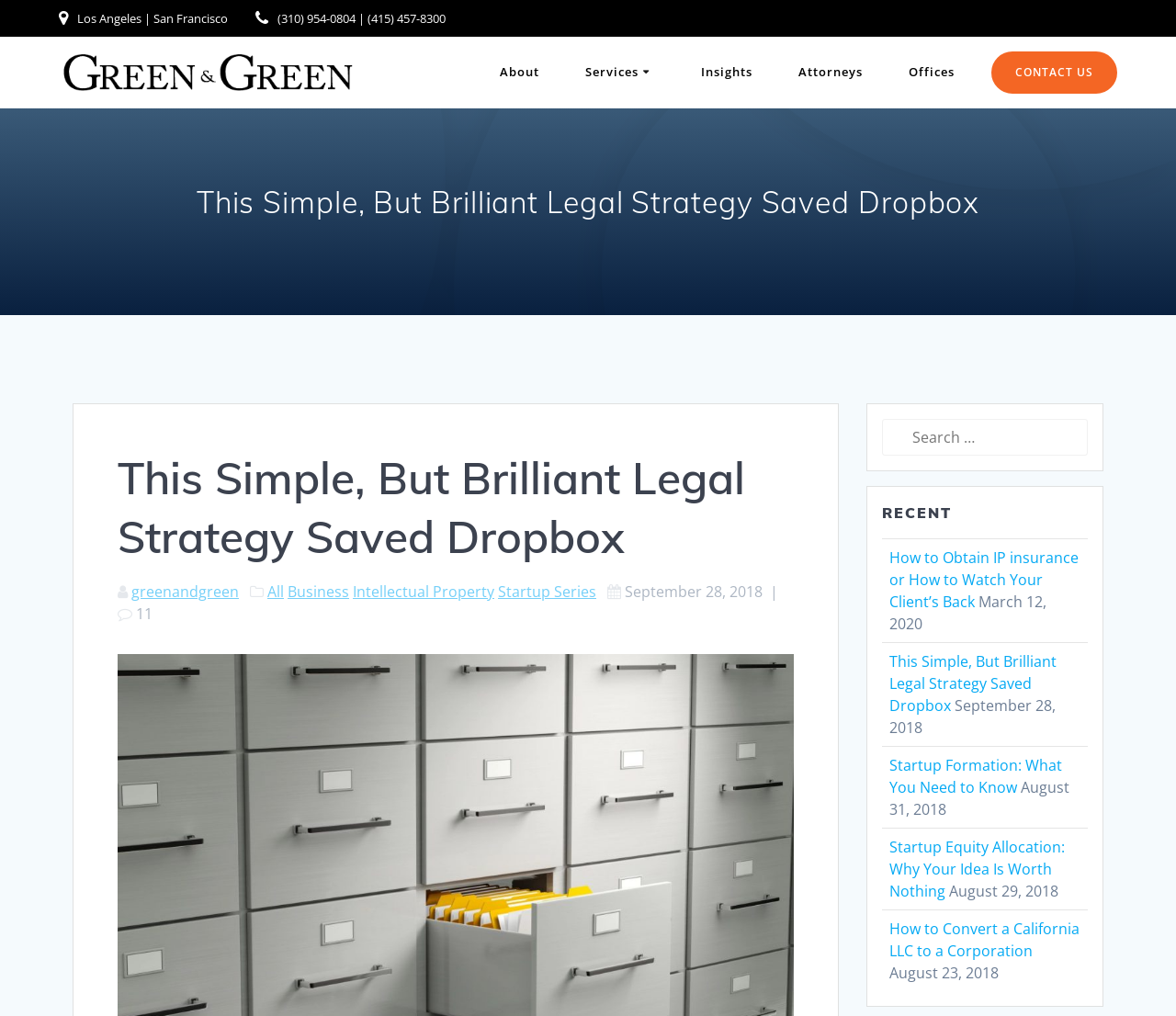Determine the bounding box coordinates of the region I should click to achieve the following instruction: "Contact us". Ensure the bounding box coordinates are four float numbers between 0 and 1, i.e., [left, top, right, bottom].

[0.843, 0.051, 0.95, 0.092]